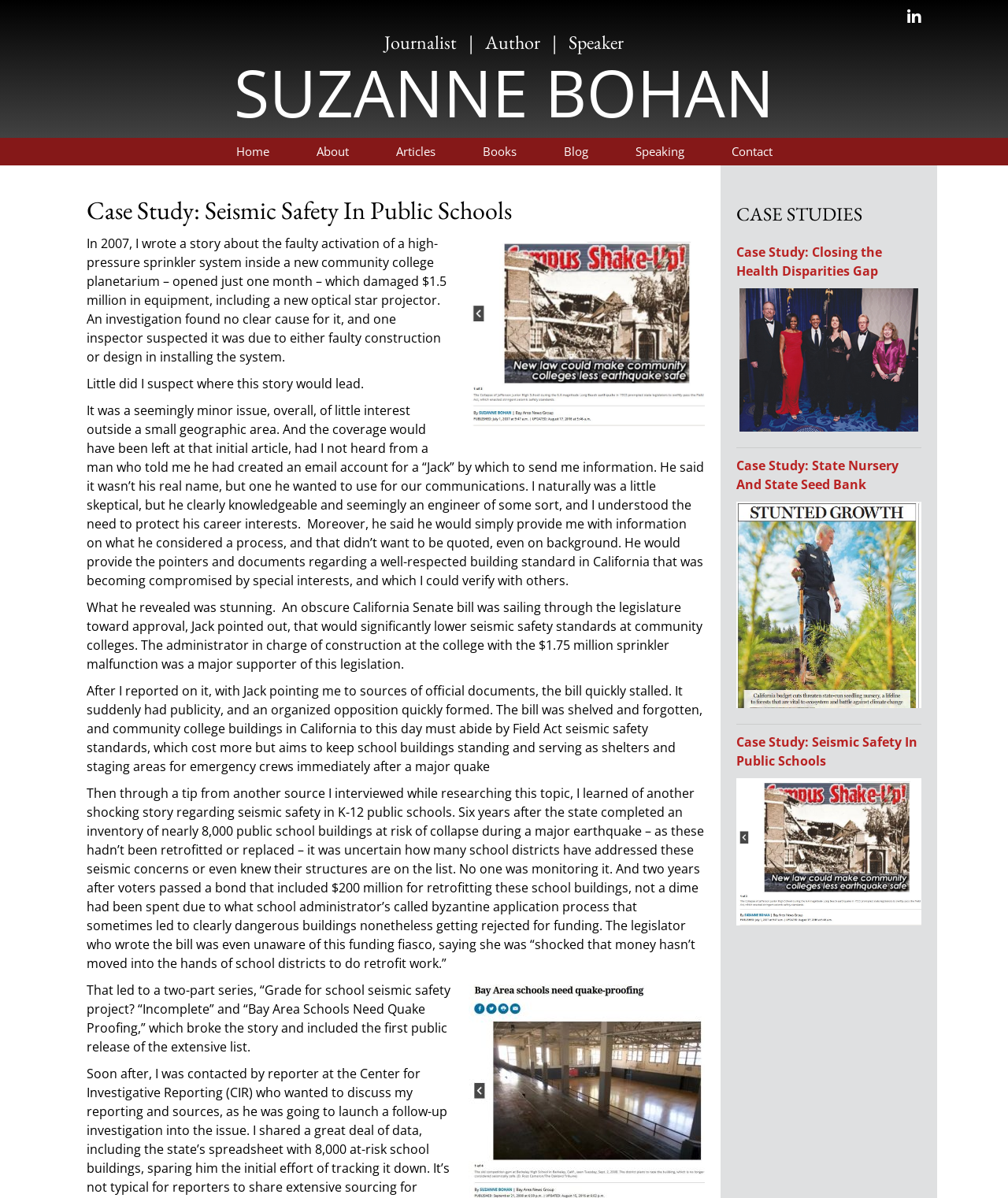Locate the bounding box coordinates of the element you need to click to accomplish the task described by this instruction: "Click the 'Case Study: Seismic Safety In Public Schools' link".

[0.73, 0.612, 0.91, 0.642]